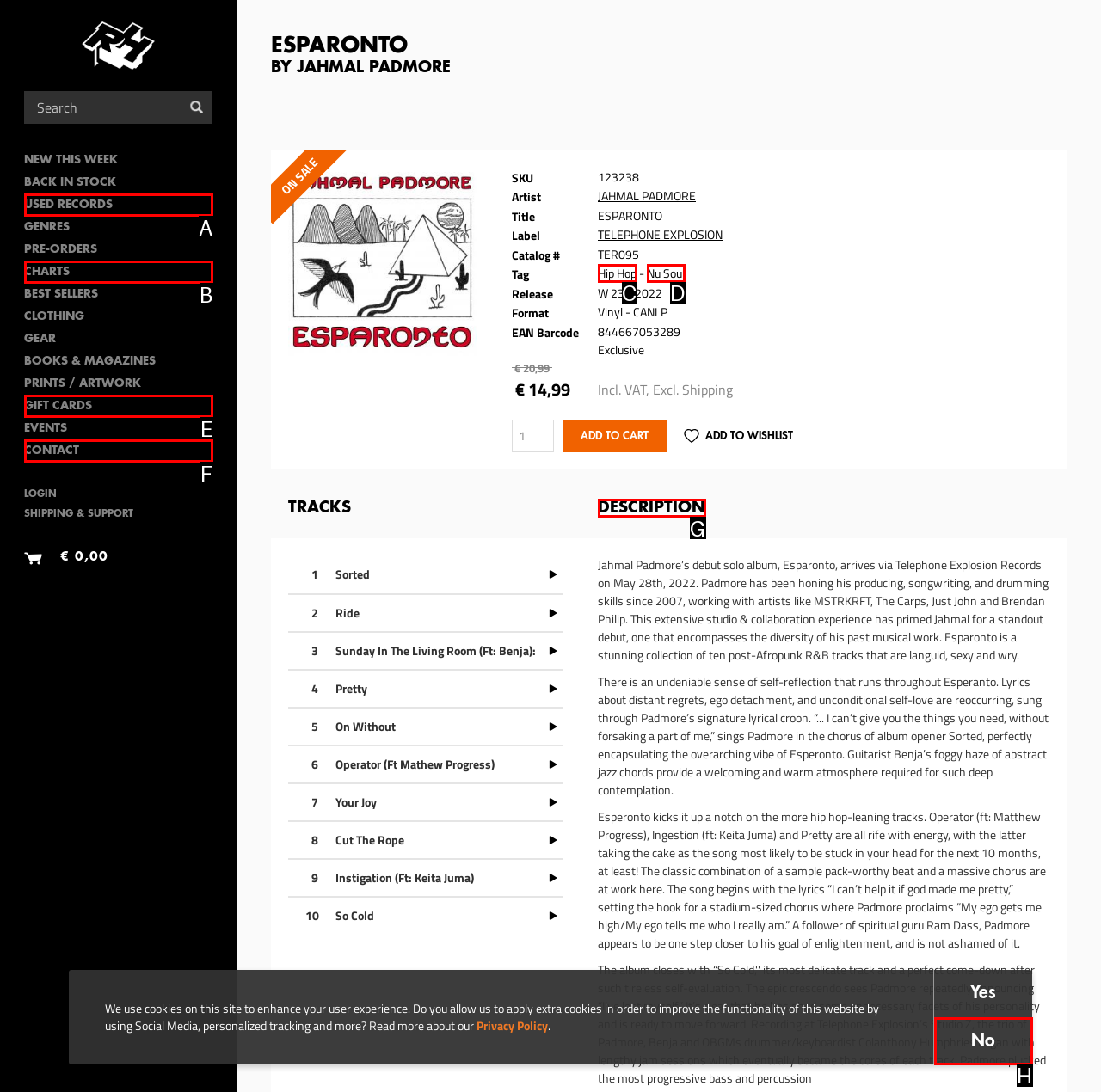From the options shown in the screenshot, tell me which lettered element I need to click to complete the task: Read the album description.

G